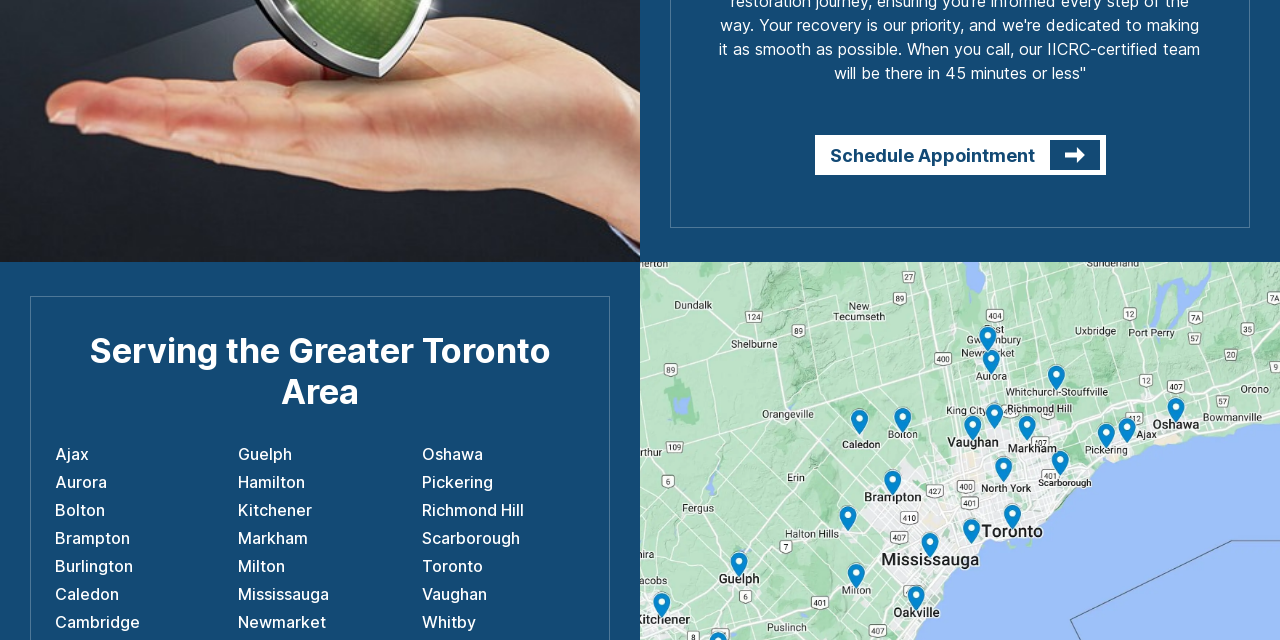What is the location of the image on the webpage? Look at the image and give a one-word or short phrase answer.

Top-right corner